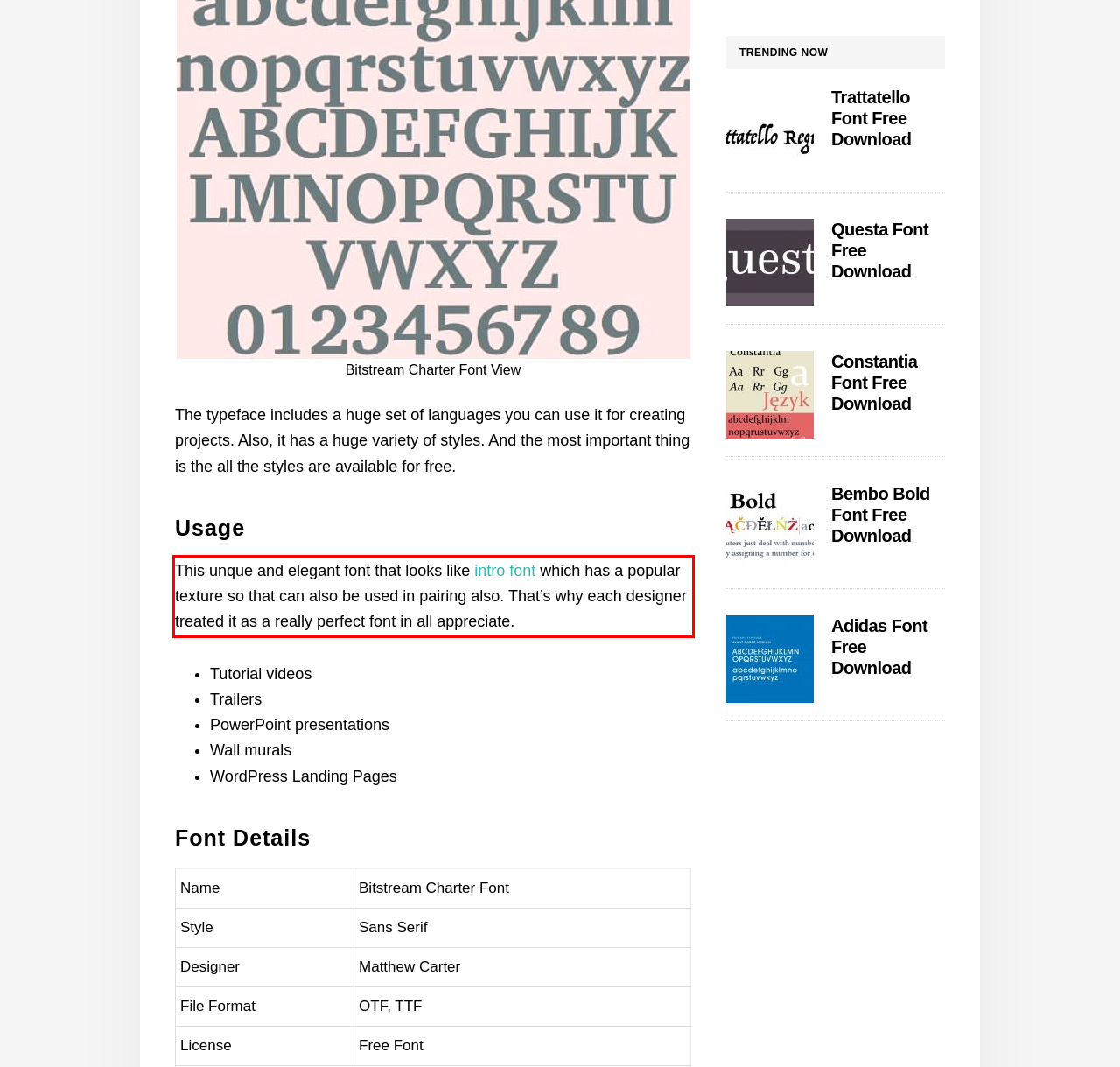There is a UI element on the webpage screenshot marked by a red bounding box. Extract and generate the text content from within this red box.

This unque and elegant font that looks like intro font which has a popular texture so that can also be used in pairing also. That’s why each designer treated it as a really perfect font in all appreciate.